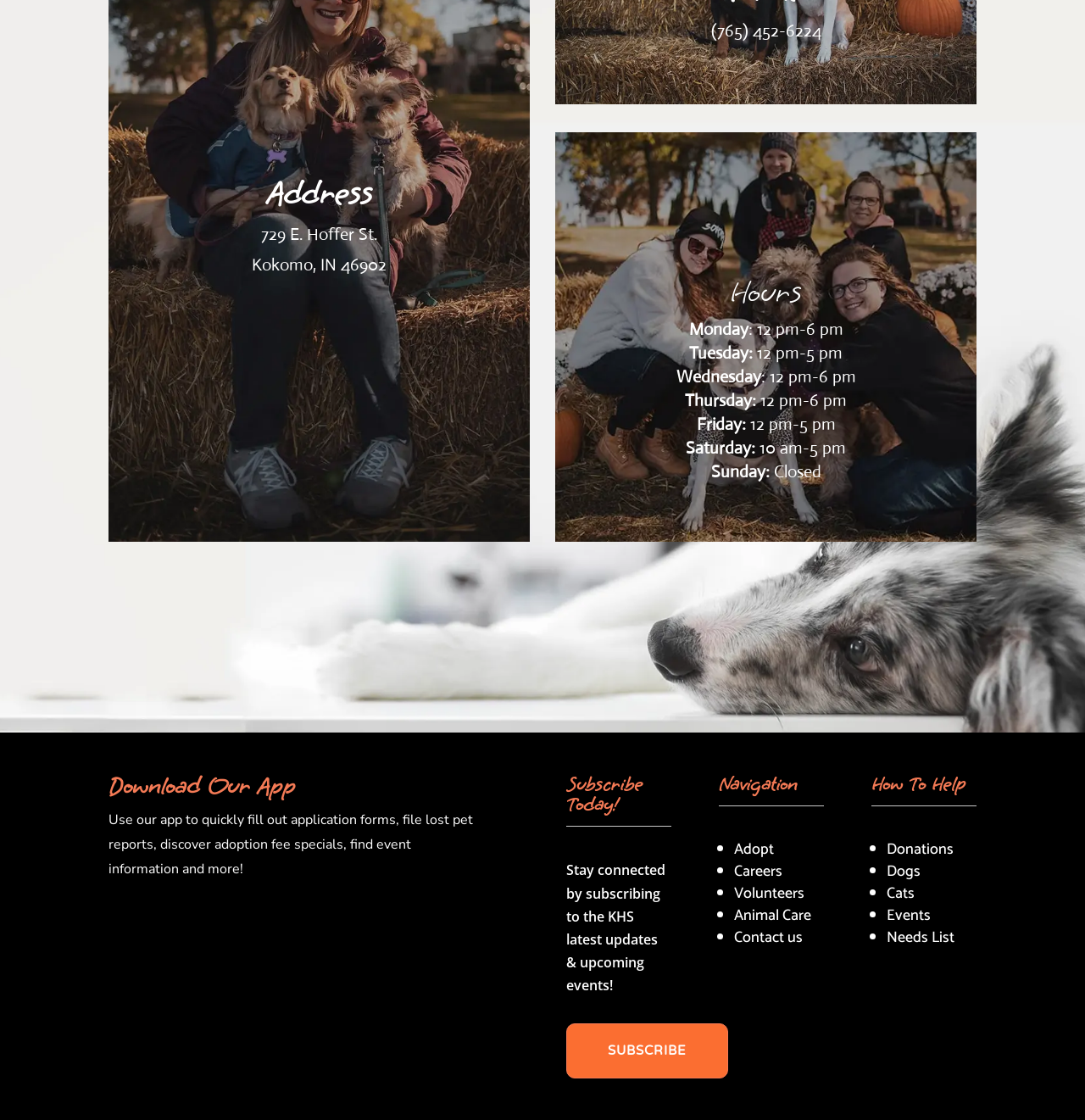Locate the bounding box coordinates of the element to click to perform the following action: 'Check the 'Hours' of operation'. The coordinates should be given as four float values between 0 and 1, in the form of [left, top, right, bottom].

[0.594, 0.246, 0.818, 0.284]